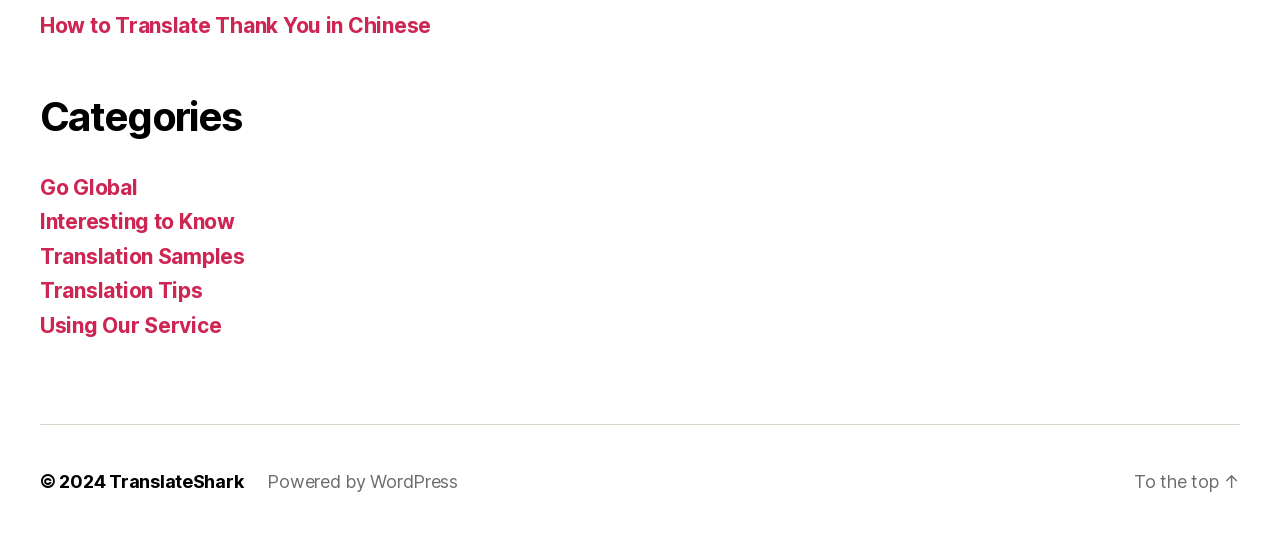Point out the bounding box coordinates of the section to click in order to follow this instruction: "View 'Translation Samples'".

[0.031, 0.453, 0.191, 0.5]